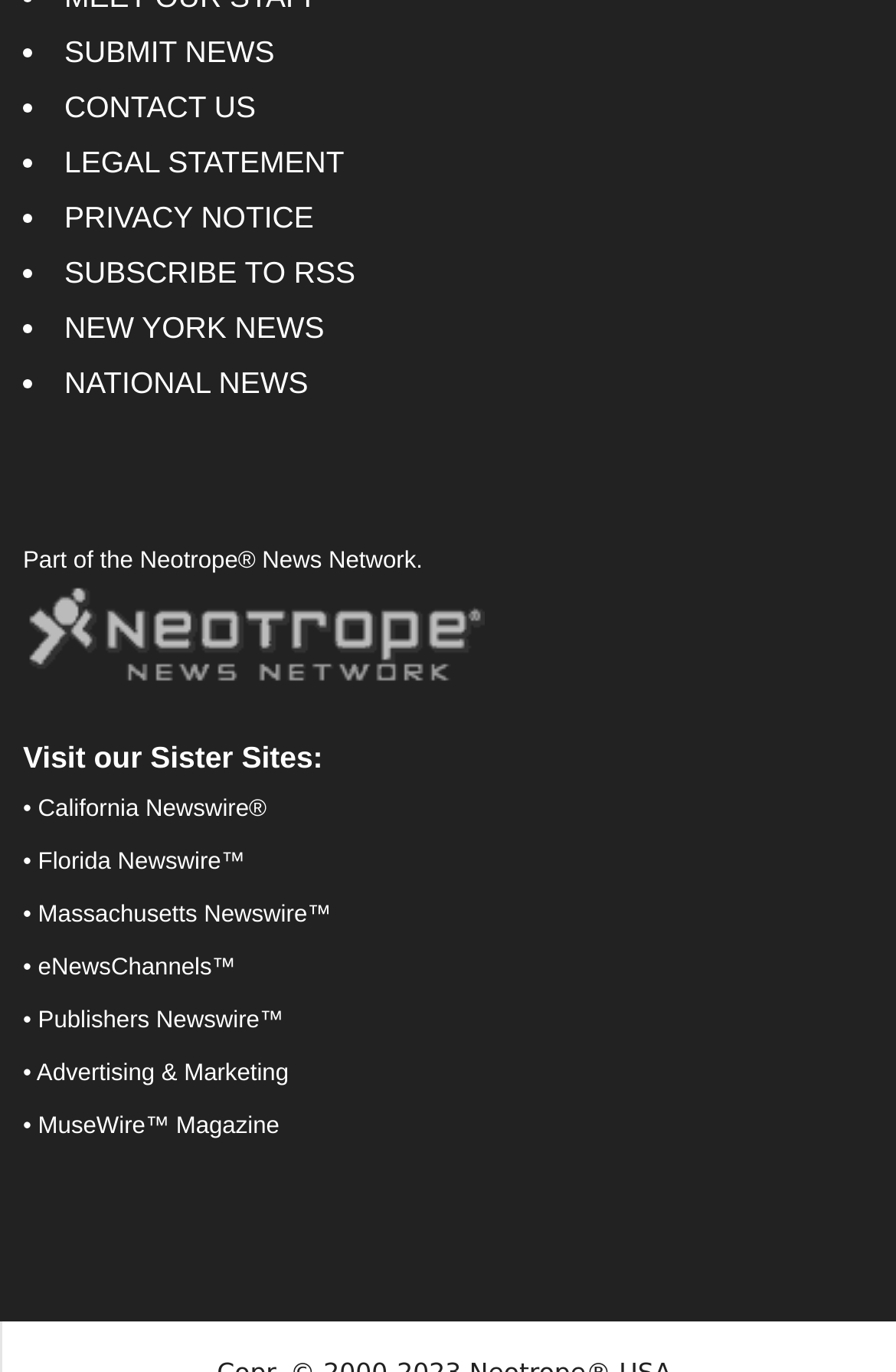Locate the bounding box of the UI element described by: "NATIONAL NEWS" in the given webpage screenshot.

[0.072, 0.266, 0.344, 0.291]